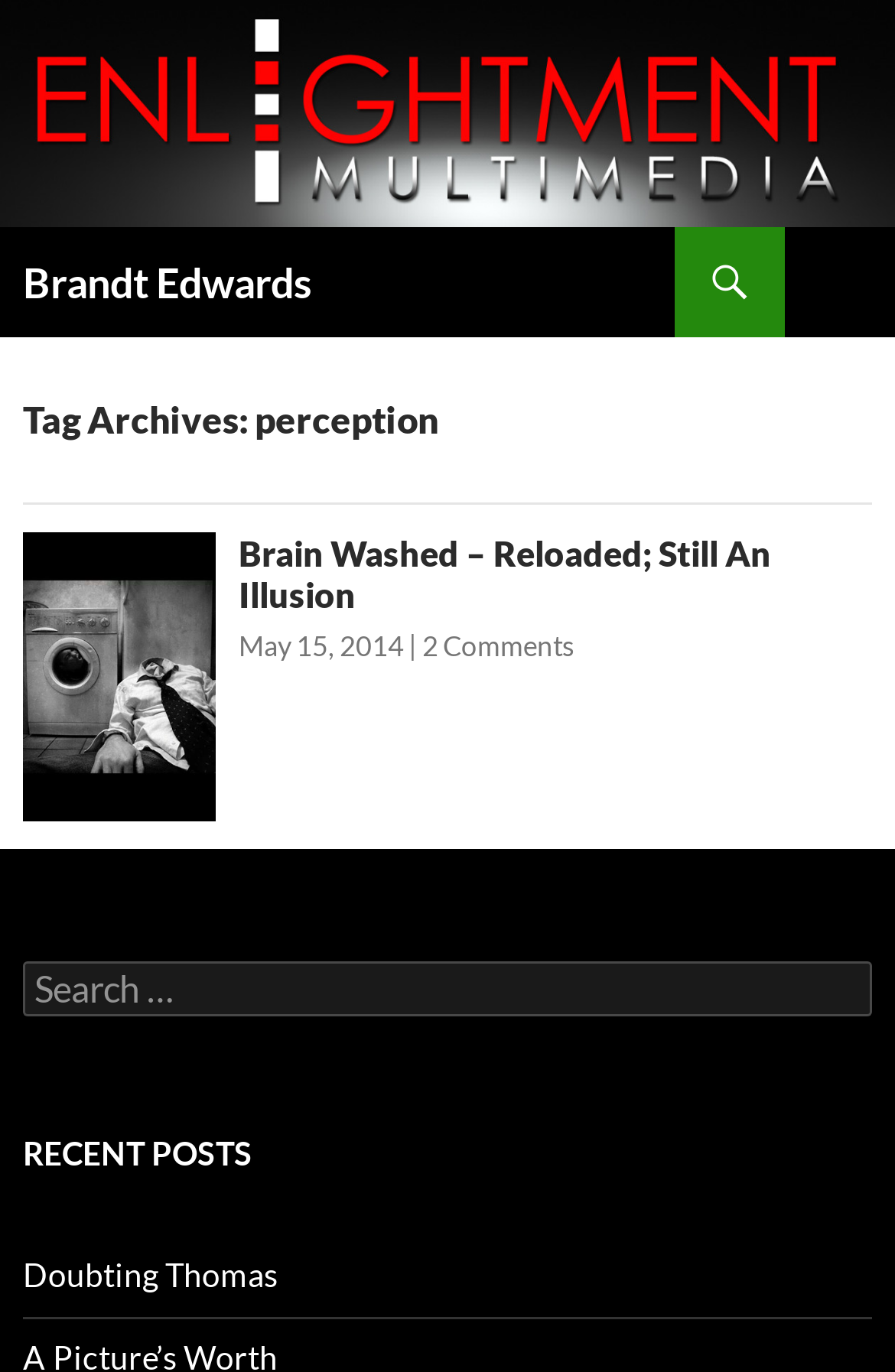Respond to the question below with a single word or phrase:
What is the title of the recent post?

Doubting Thomas